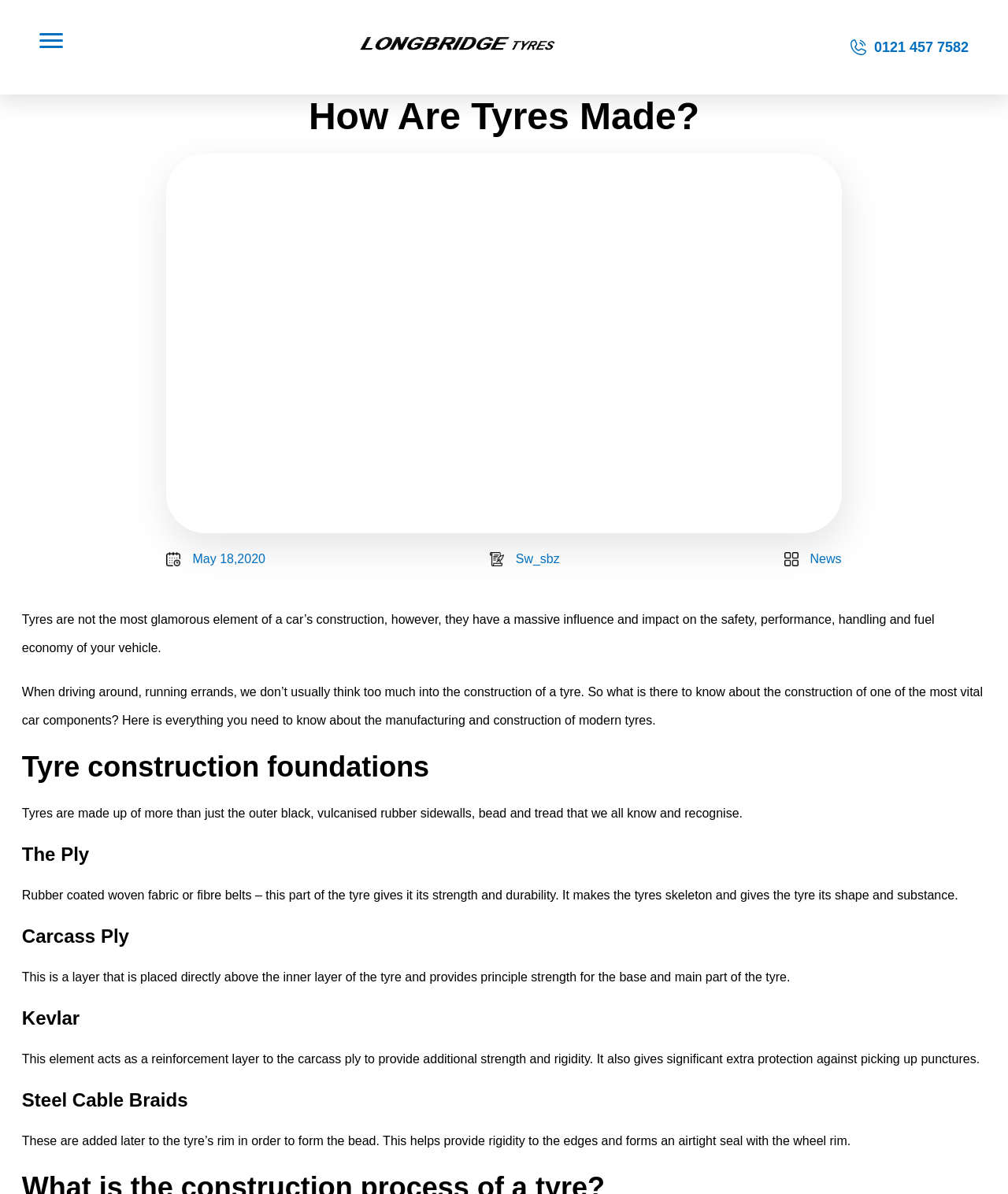Give a one-word or short phrase answer to the question: 
What is the main topic of this webpage?

Tyre construction